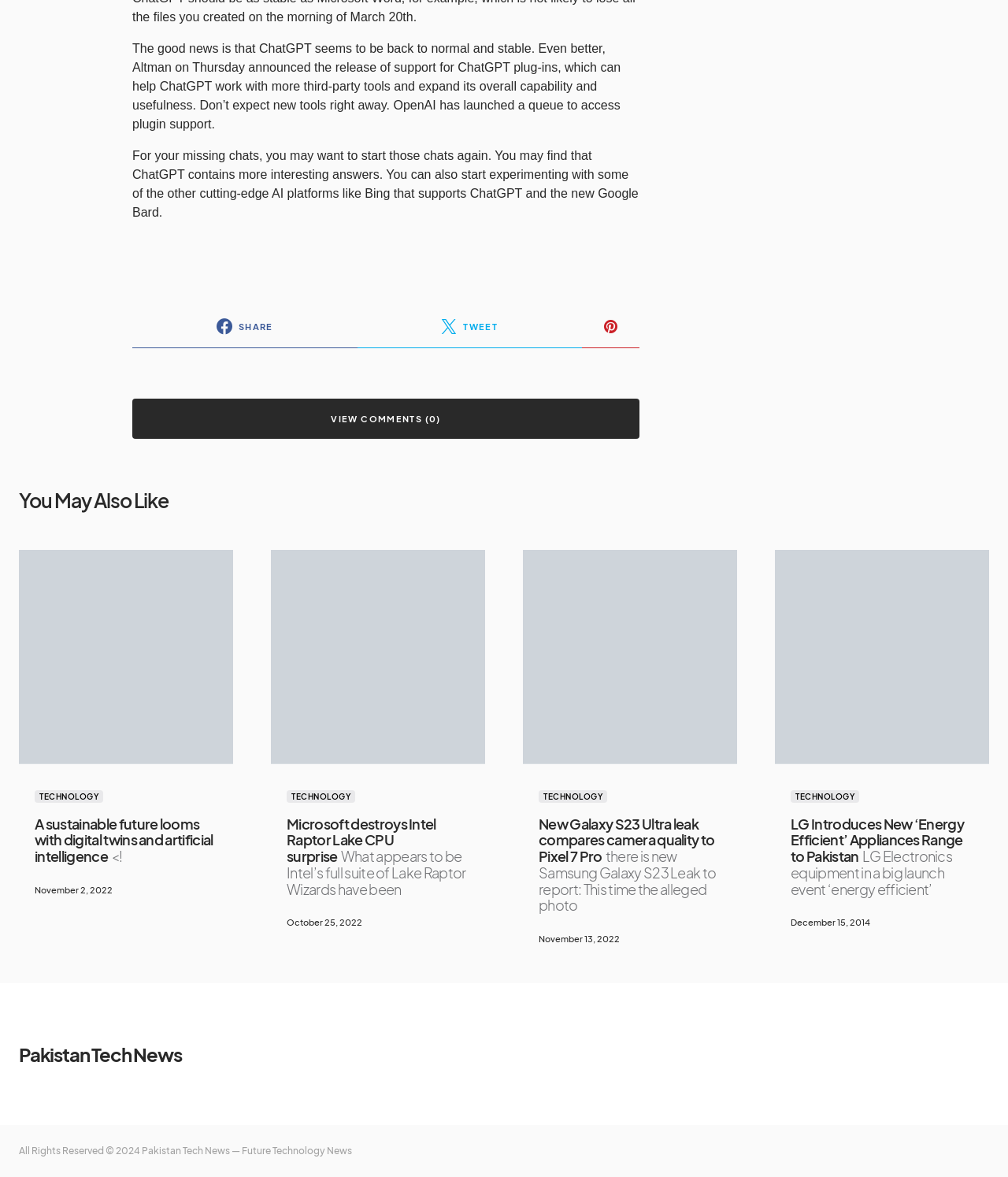Identify the bounding box for the UI element specified in this description: "Pakistan Tech News". The coordinates must be four float numbers between 0 and 1, formatted as [left, top, right, bottom].

[0.019, 0.884, 0.181, 0.909]